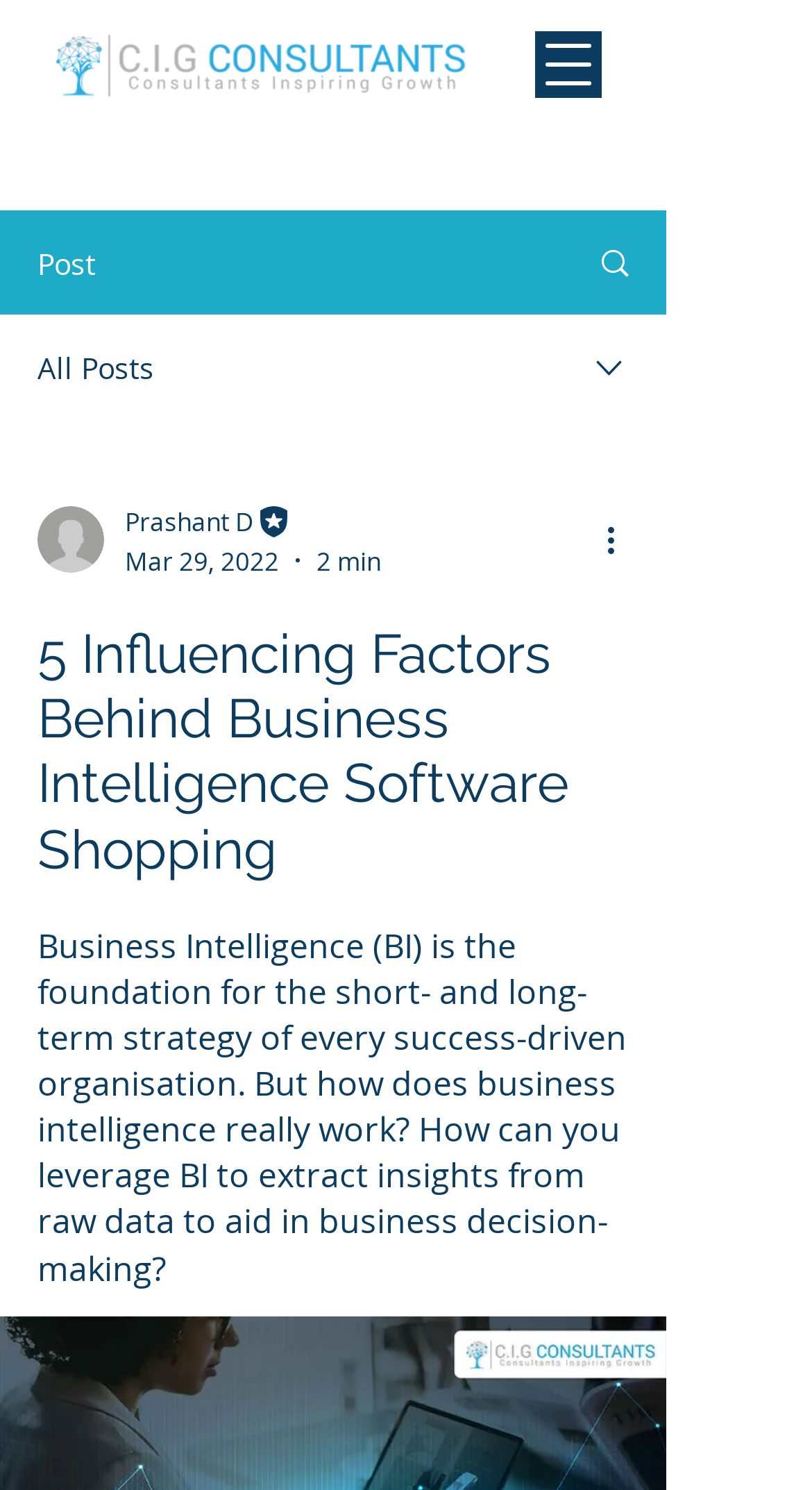Given the description: "Search", determine the bounding box coordinates of the UI element. The coordinates should be formatted as four float numbers between 0 and 1, [left, top, right, bottom].

[0.695, 0.143, 0.818, 0.21]